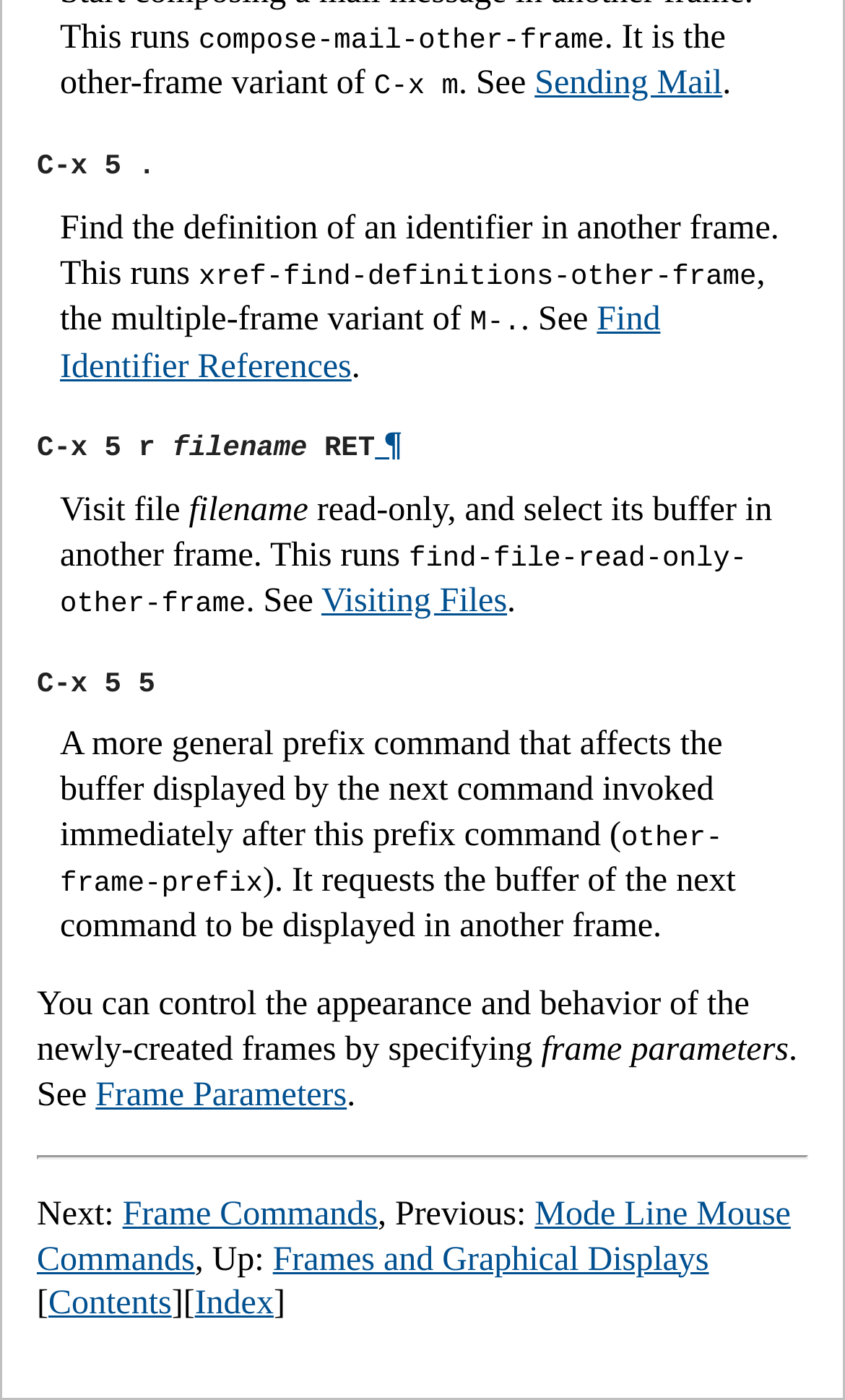What is the function of the prefix command C-x 5?
Respond with a short answer, either a single word or a phrase, based on the image.

Find the definition of an identifier in another frame